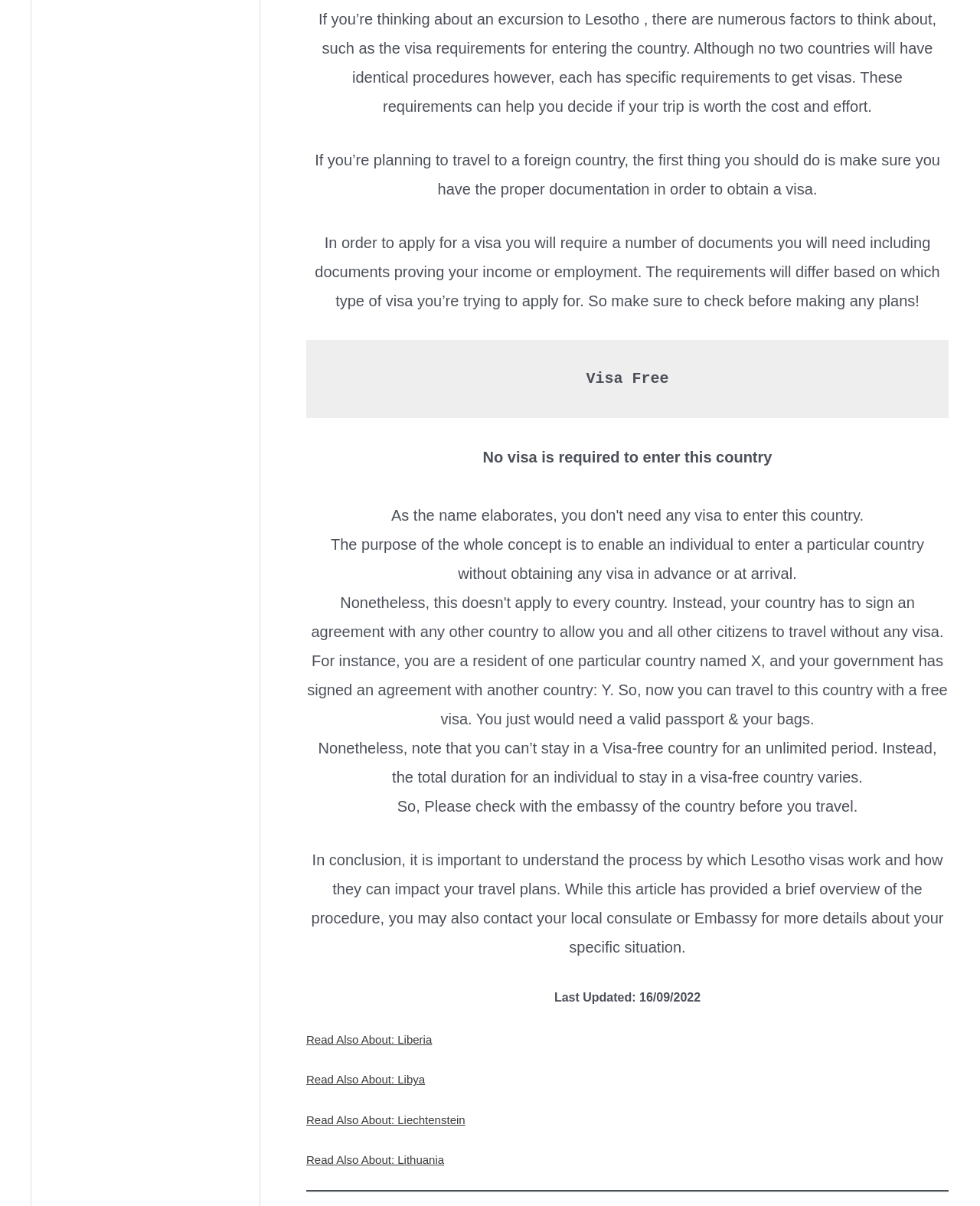Look at the image and answer the question in detail:
How long can you stay in a visa-free country?

According to the webpage, you can't stay in a visa-free country for an unlimited period, instead, the total duration for an individual to stay in a visa-free country varies, as stated in the text 'Nonetheless, note that you can’t stay in a Visa-free country for an unlimited period. Instead, the total duration for an individual to stay in a visa-free country varies.'